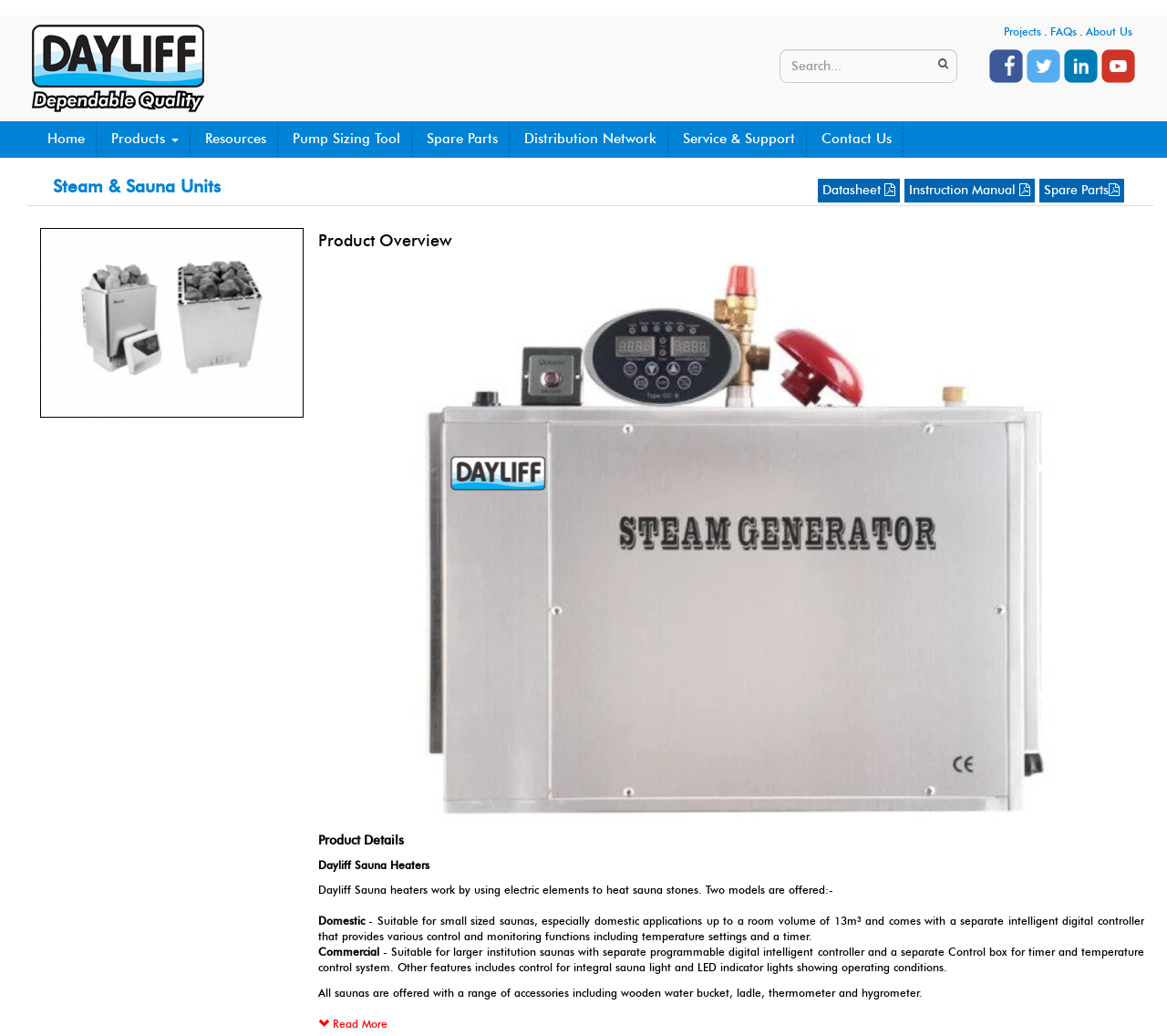Write an exhaustive caption that covers the webpage's main aspects.

The webpage is about Dayliff Steam & Sauna Units. At the top left, there is a logo of Dayliff, accompanied by a link to the Dayliff homepage. To the right of the logo, there are three links: Projects, FAQs, and About Us. Below the logo, there is a search bar.

On the top right, there are social media links to Facebook, Twitter, LinkedIn, and YouTube. Below these links, there is a navigation menu with links to Home, Products, Resources, Pump Sizing Tool, Spare Parts, Distribution Network, Service & Support, and Contact Us.

The main content of the page is divided into two sections. The left section has a heading "Steam & Sauna Units" and features an image. The right section has a heading "Spare Parts" with links to Instruction Manual and Datasheet.

Below the main content, there is a product overview section with a heading "Product Overview" and a large image. This section describes Dayliff Sauna Heaters, which work by using electric elements to heat sauna stones. There are two models offered: Domestic and Commercial. The Domestic model is suitable for small-sized saunas, while the Commercial model is suitable for larger institution saunas. The section also mentions that all saunas come with a range of accessories.

At the bottom of the page, there is a "Read More" link.